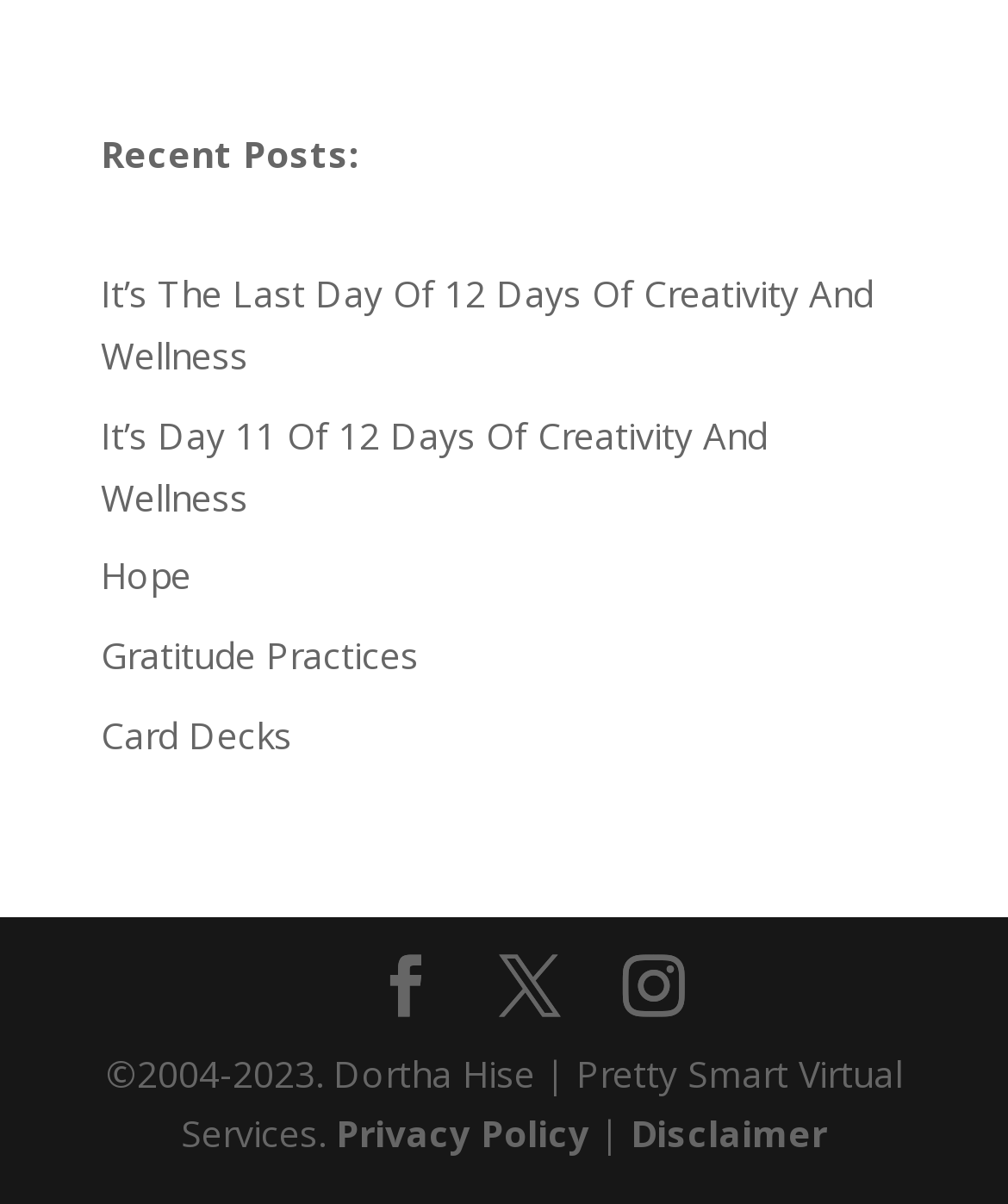Find the bounding box coordinates for the area you need to click to carry out the instruction: "View 'Disclaimer'". The coordinates should be four float numbers between 0 and 1, indicated as [left, top, right, bottom].

[0.626, 0.921, 0.821, 0.962]